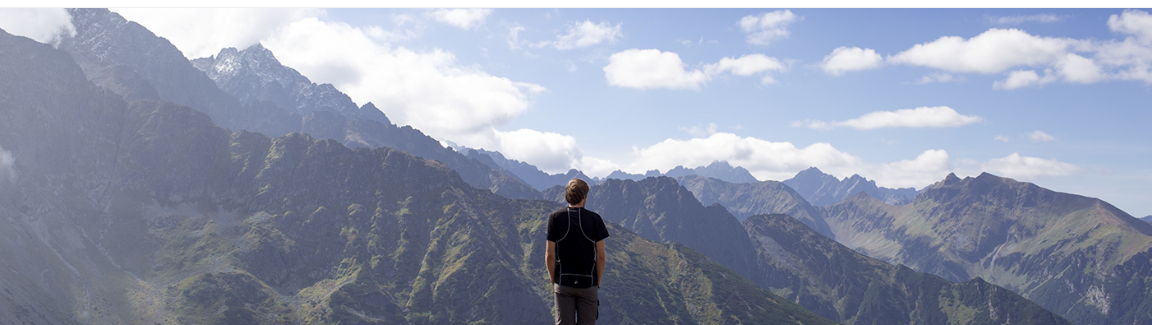Analyze the image and answer the question with as much detail as possible: 
What type of clouds are in the sky?

The caption specifically describes the clouds in the sky as 'fluffy white clouds drifting lazily', which suggests that they are light and airy, rather than dark and ominous.